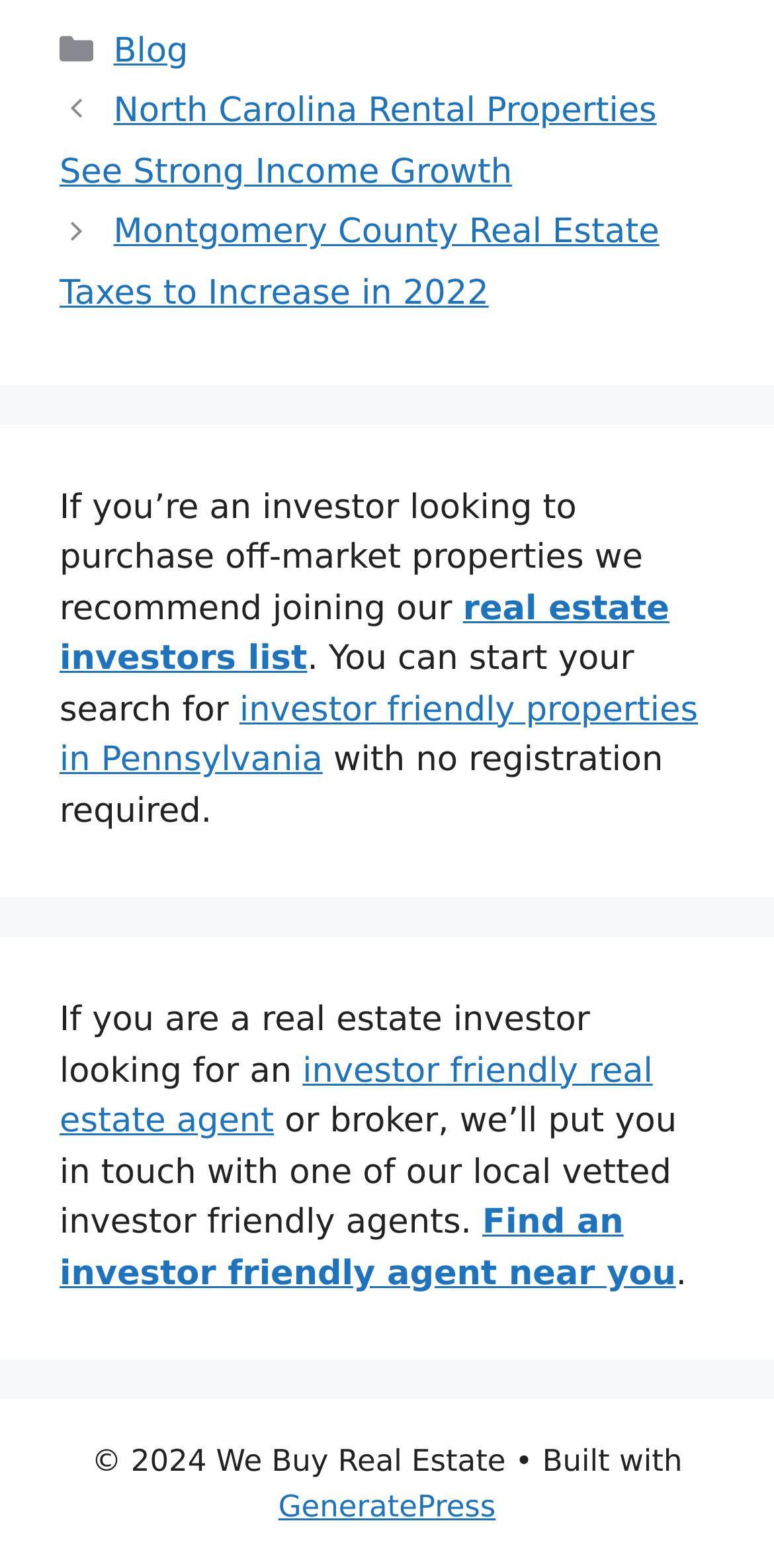What is the name of the real estate company?
Answer with a single word or phrase, using the screenshot for reference.

We Buy Real Estate